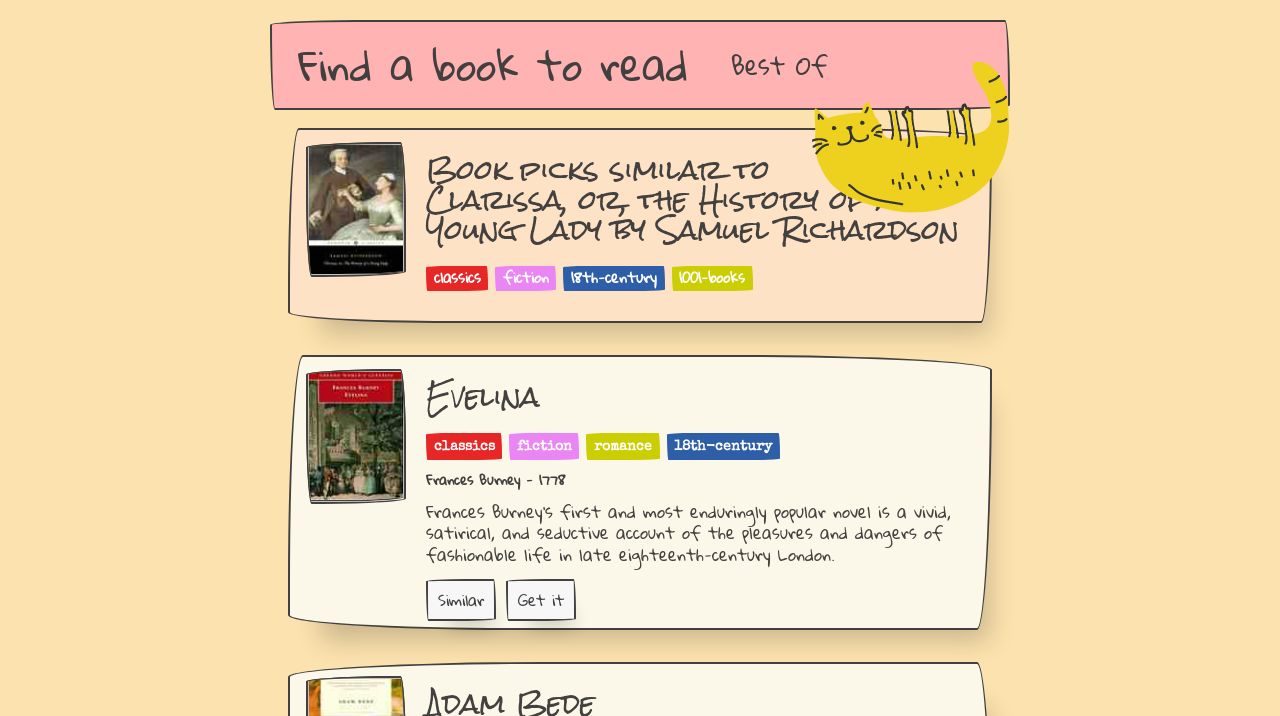What is the time period of the book Clarissa, or, the History of a Young Lady?
Please elaborate on the answer to the question with detailed information.

I inferred this by looking at the static text '18th-century' among the tags below the link 'Book picks similar to Clarissa, or, the History of a Young Lady by Samuel Richardson', which suggests that the book Clarissa, or, the History of a Young Lady is from the 18th century.